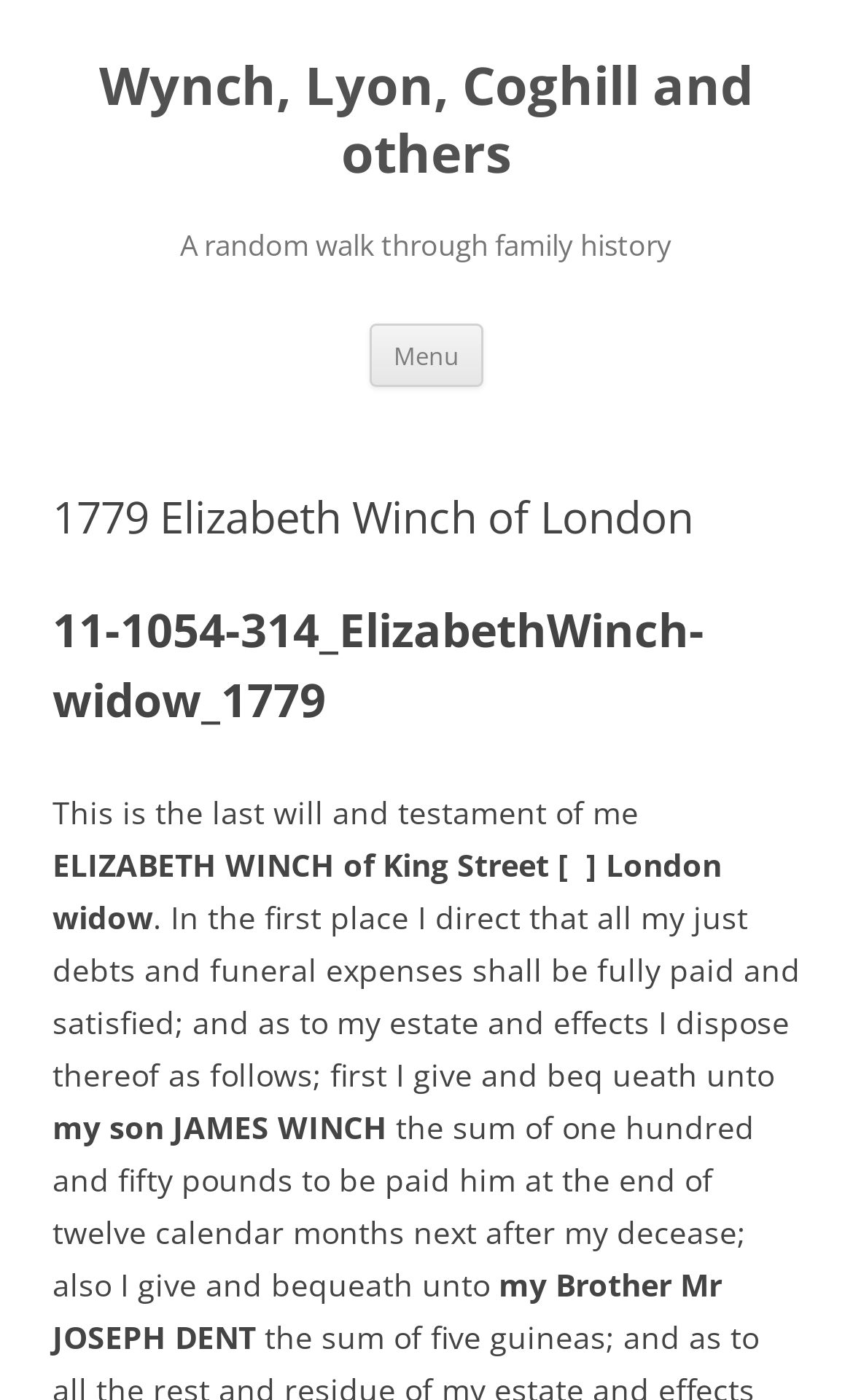Identify and provide the text of the main header on the webpage.

Wynch, Lyon, Coghill and others